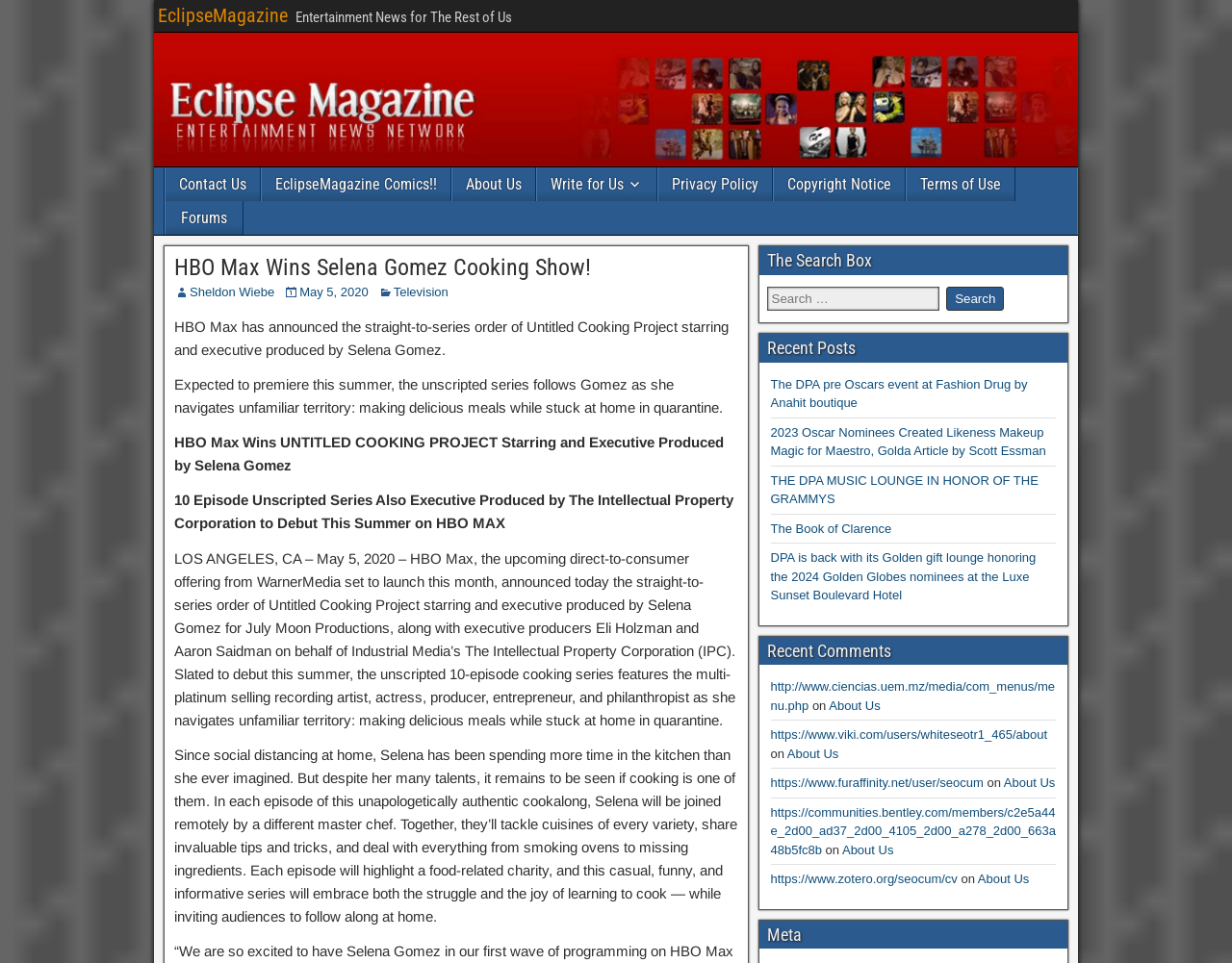Please determine the bounding box coordinates of the element to click on in order to accomplish the following task: "Check the recent posts". Ensure the coordinates are four float numbers ranging from 0 to 1, i.e., [left, top, right, bottom].

[0.616, 0.347, 0.866, 0.376]